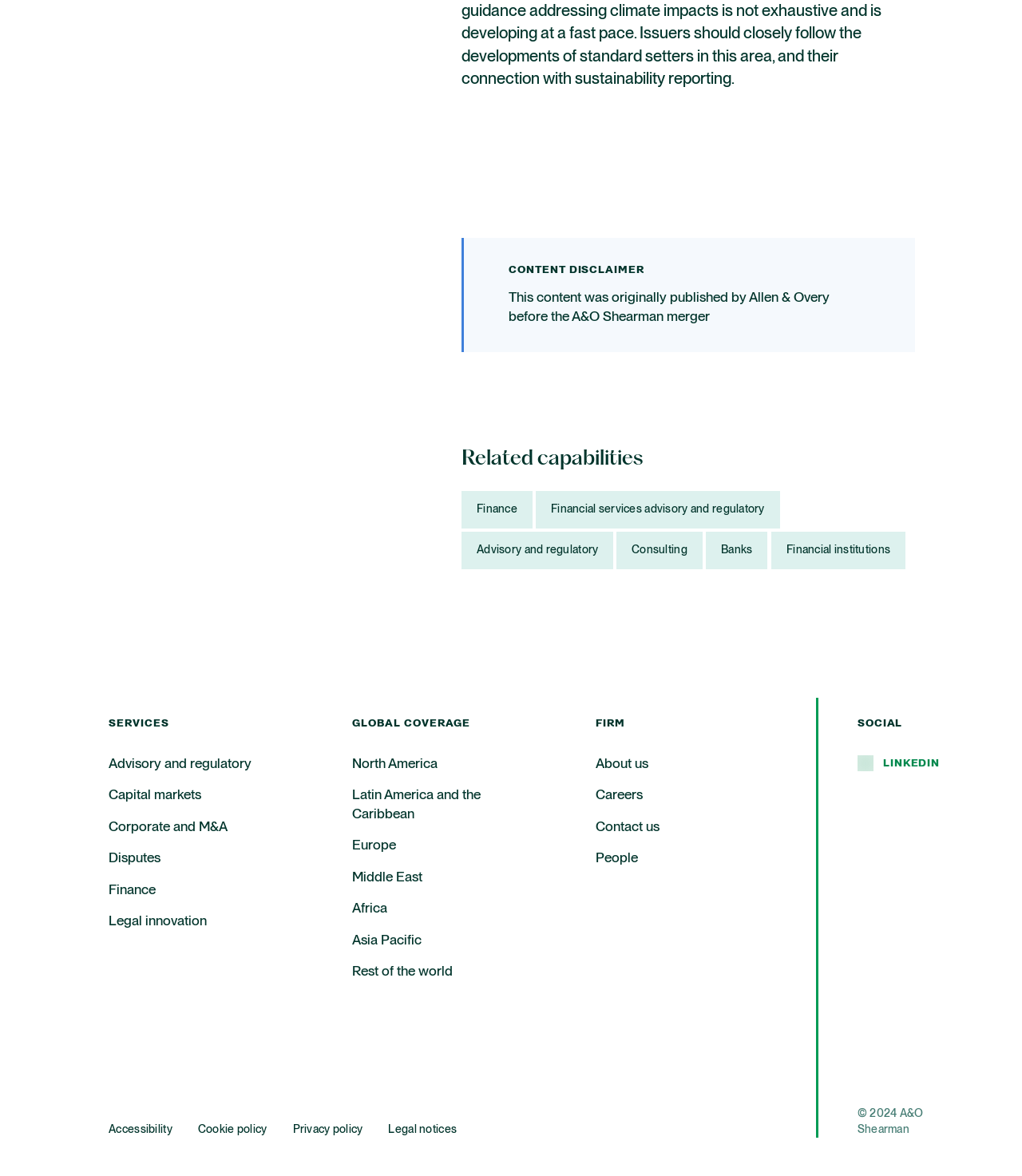Identify the bounding box coordinates of the element that should be clicked to fulfill this task: "Explore North America". The coordinates should be provided as four float numbers between 0 and 1, i.e., [left, top, right, bottom].

[0.345, 0.642, 0.505, 0.658]